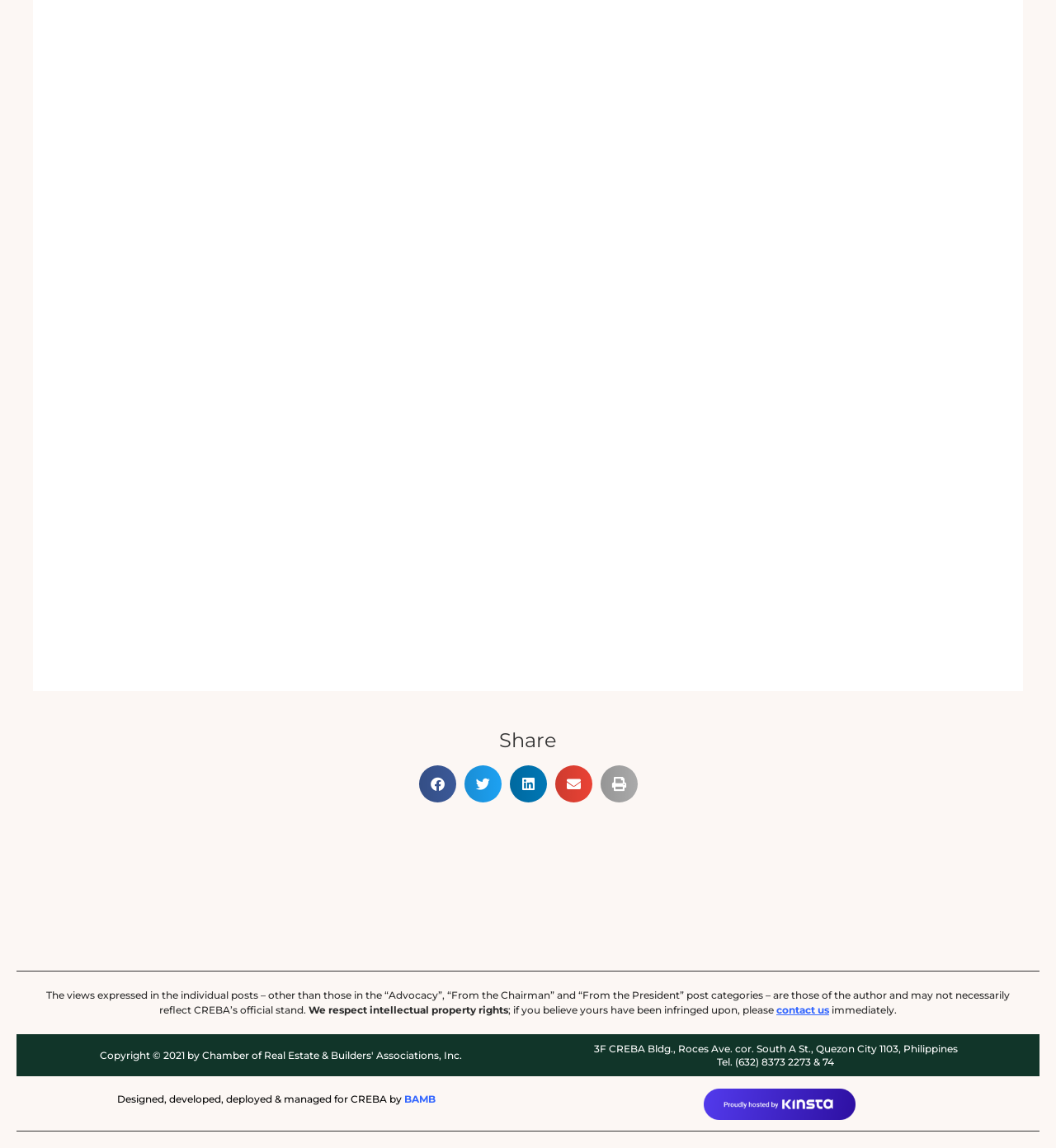How many share options are available?
Using the visual information, answer the question in a single word or phrase.

6